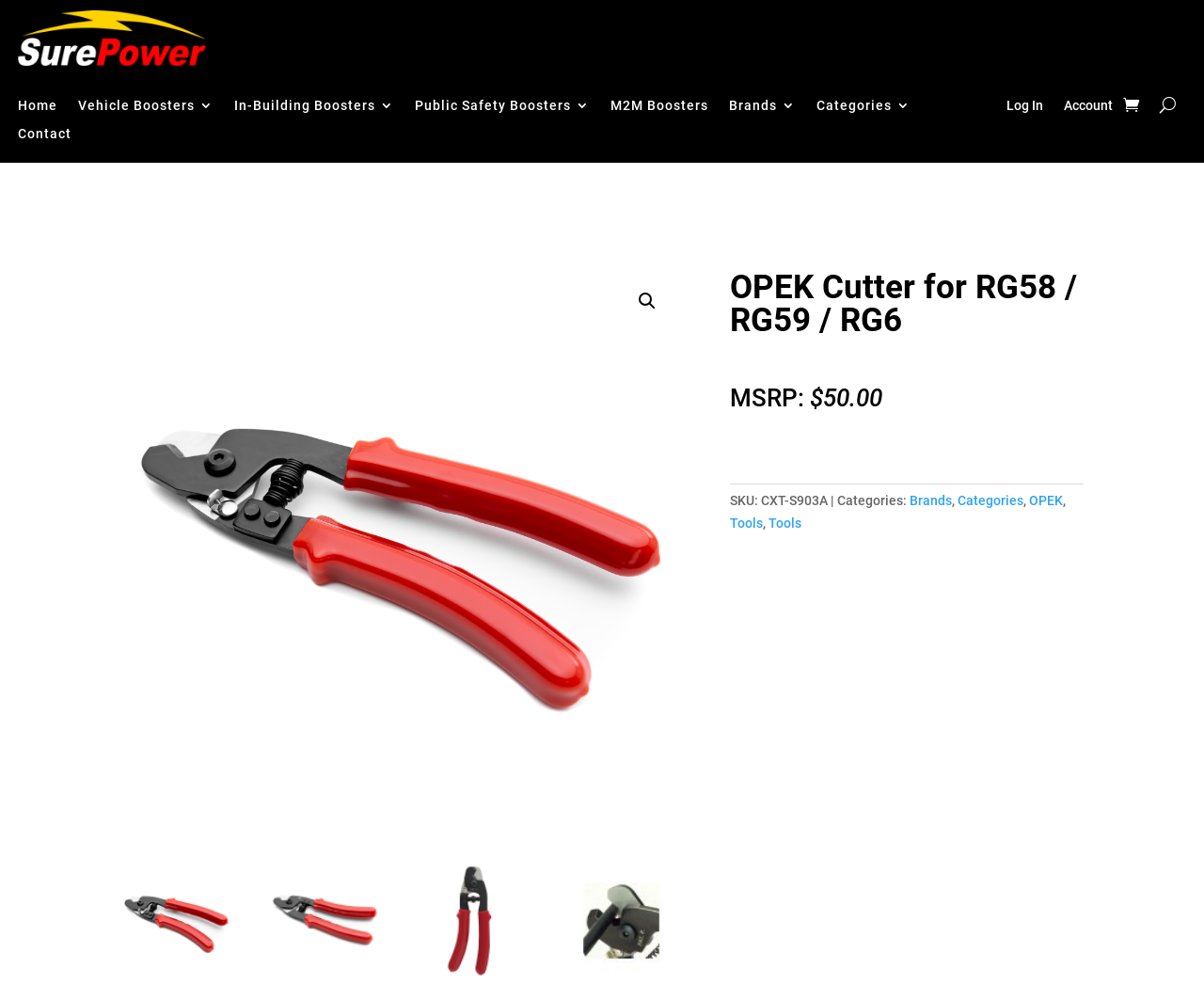How many images are on the webpage?
Please provide a single word or phrase in response based on the screenshot.

5